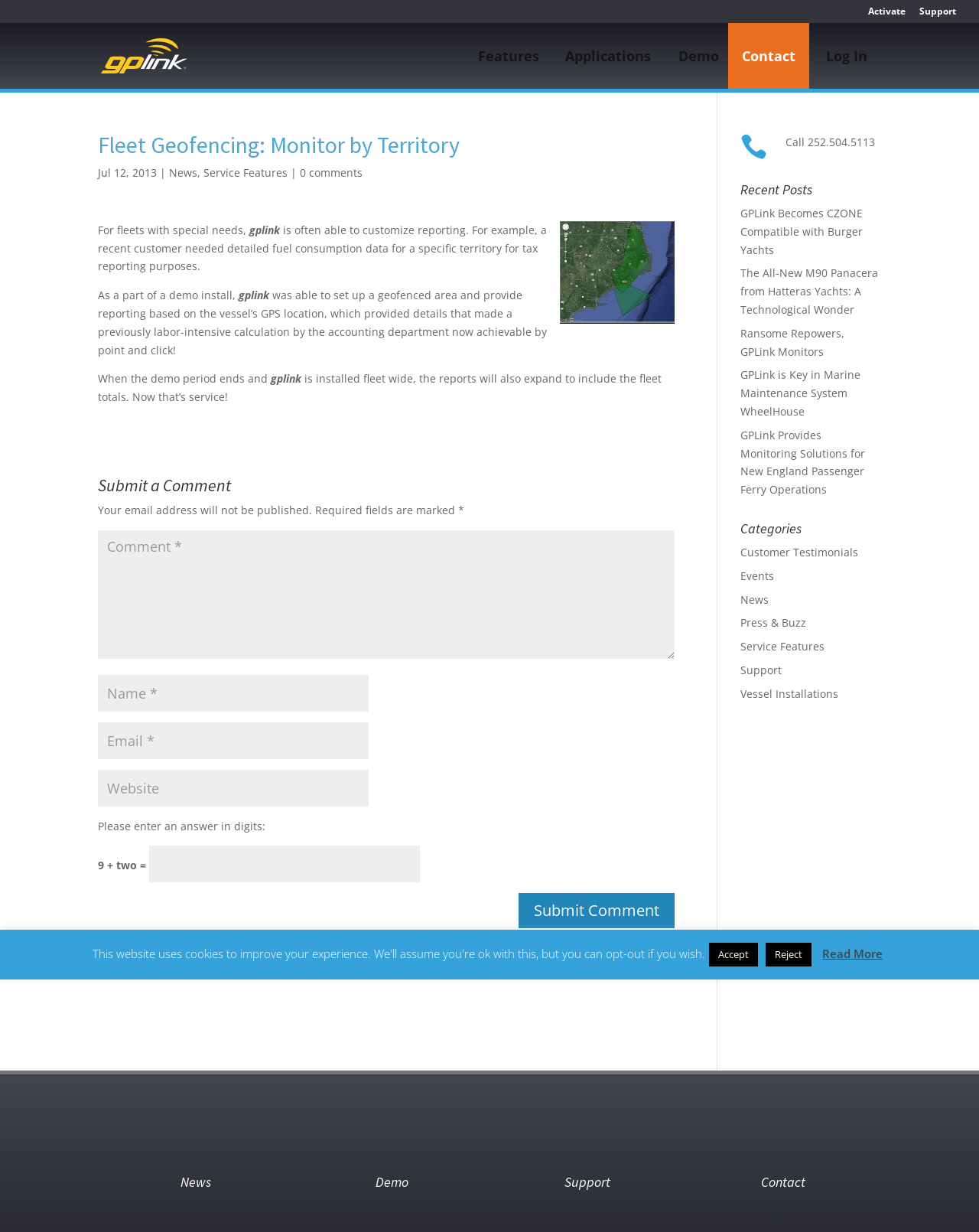Determine the bounding box coordinates for the clickable element to execute this instruction: "Submit a comment". Provide the coordinates as four float numbers between 0 and 1, i.e., [left, top, right, bottom].

[0.53, 0.725, 0.689, 0.754]